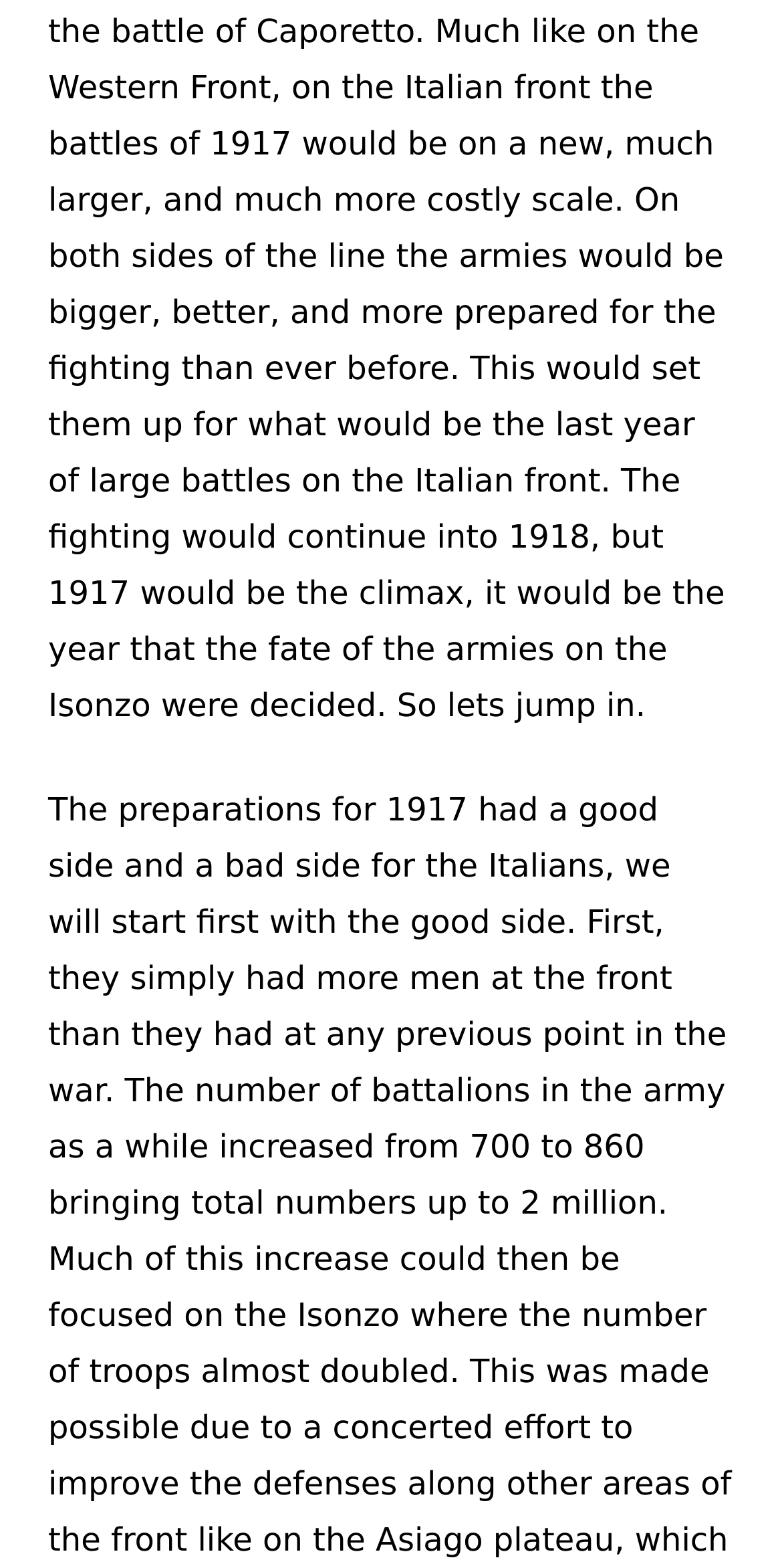Please identify the bounding box coordinates of the region to click in order to complete the task: "Click on the link 'General'". The coordinates must be four float numbers between 0 and 1, specified as [left, top, right, bottom].

[0.103, 0.166, 0.928, 0.209]